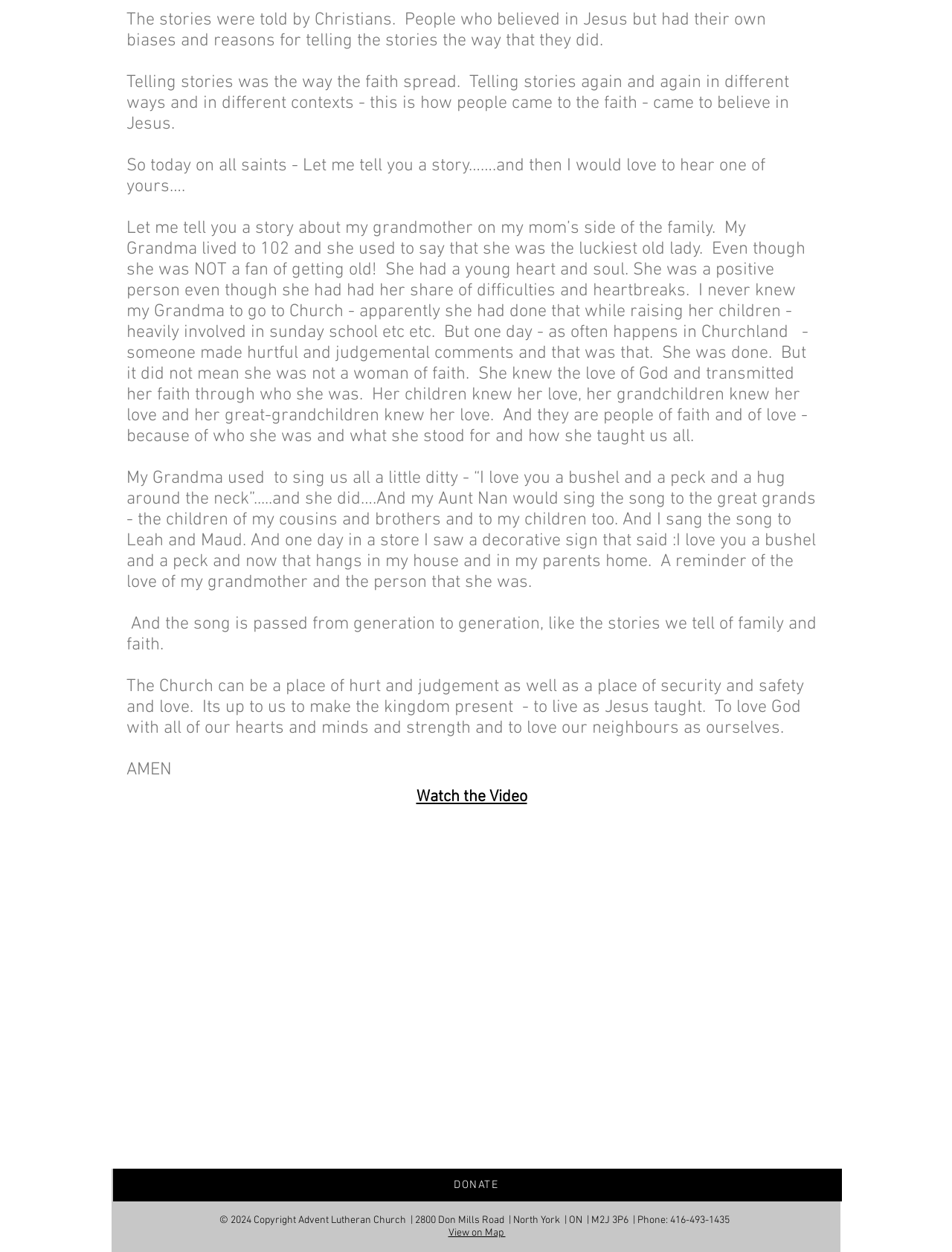Examine the image carefully and respond to the question with a detailed answer: 
What is the button at the bottom of the page for?

The button at the bottom of the page is labeled 'DONATE', indicating that it's for making a donation to the Advent Lutheran Church.